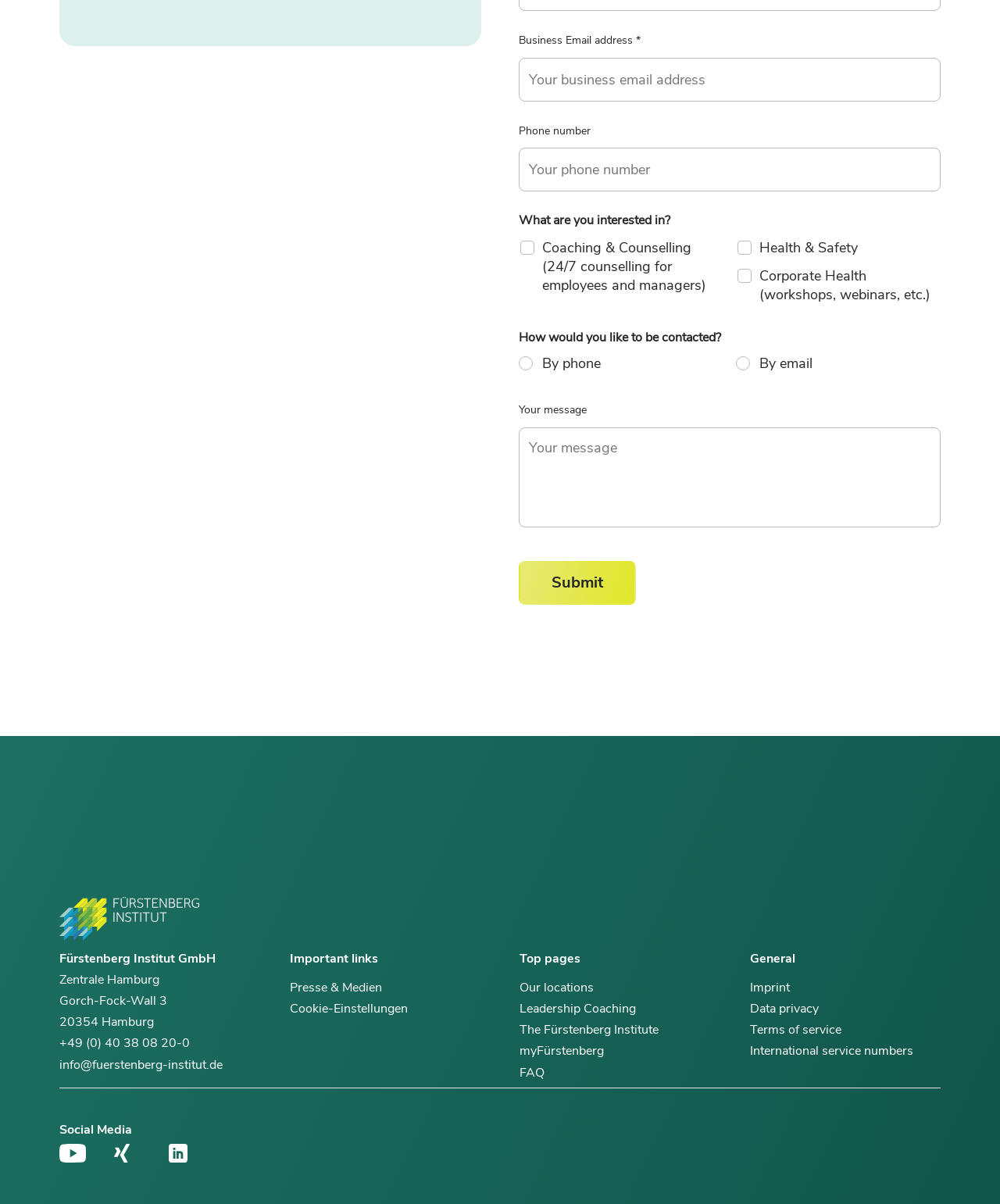Please find the bounding box coordinates of the element that you should click to achieve the following instruction: "Enter business email address". The coordinates should be presented as four float numbers between 0 and 1: [left, top, right, bottom].

[0.519, 0.048, 0.941, 0.084]